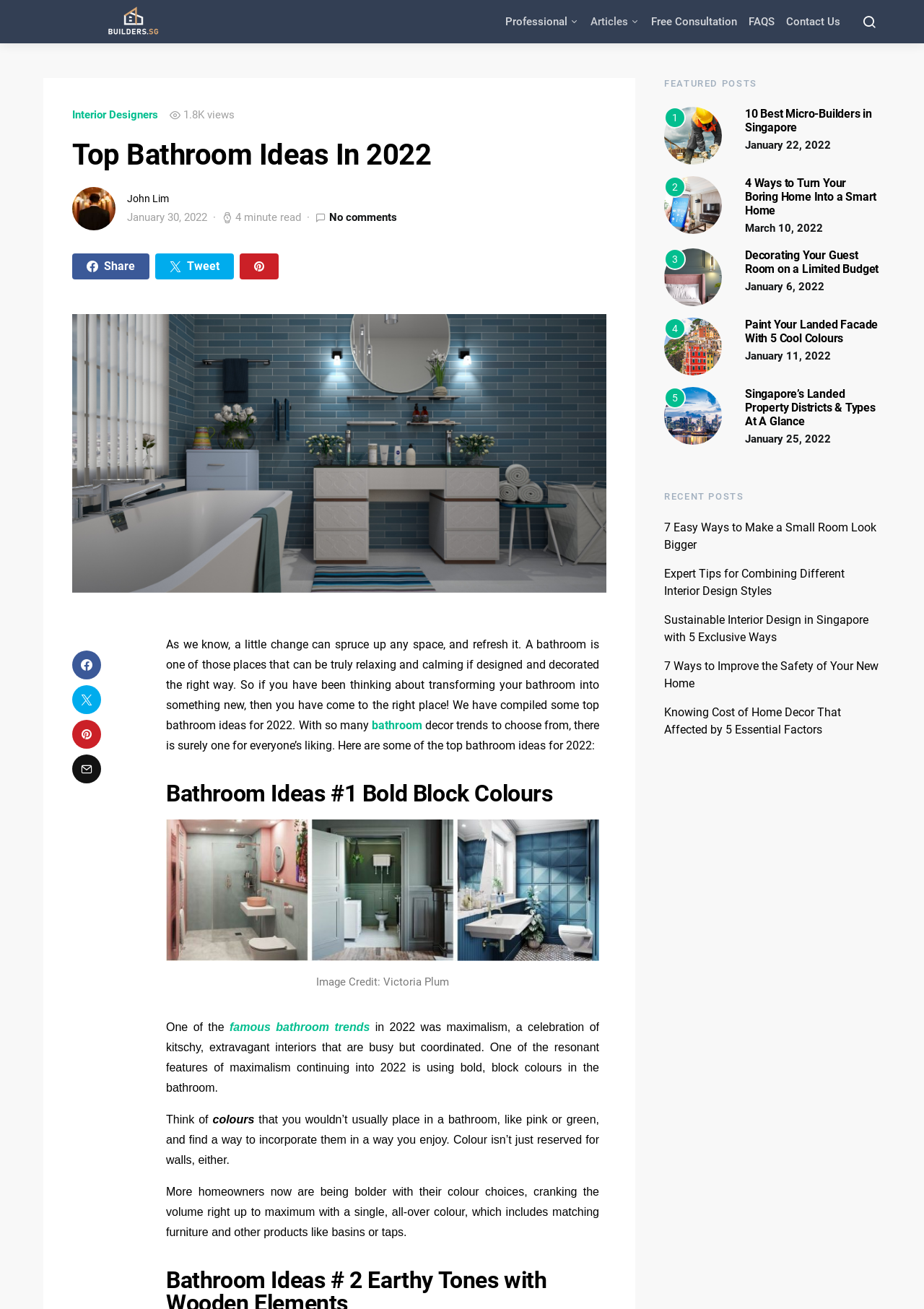Please reply to the following question with a single word or a short phrase:
Are there any links to other articles on the webpage?

Yes